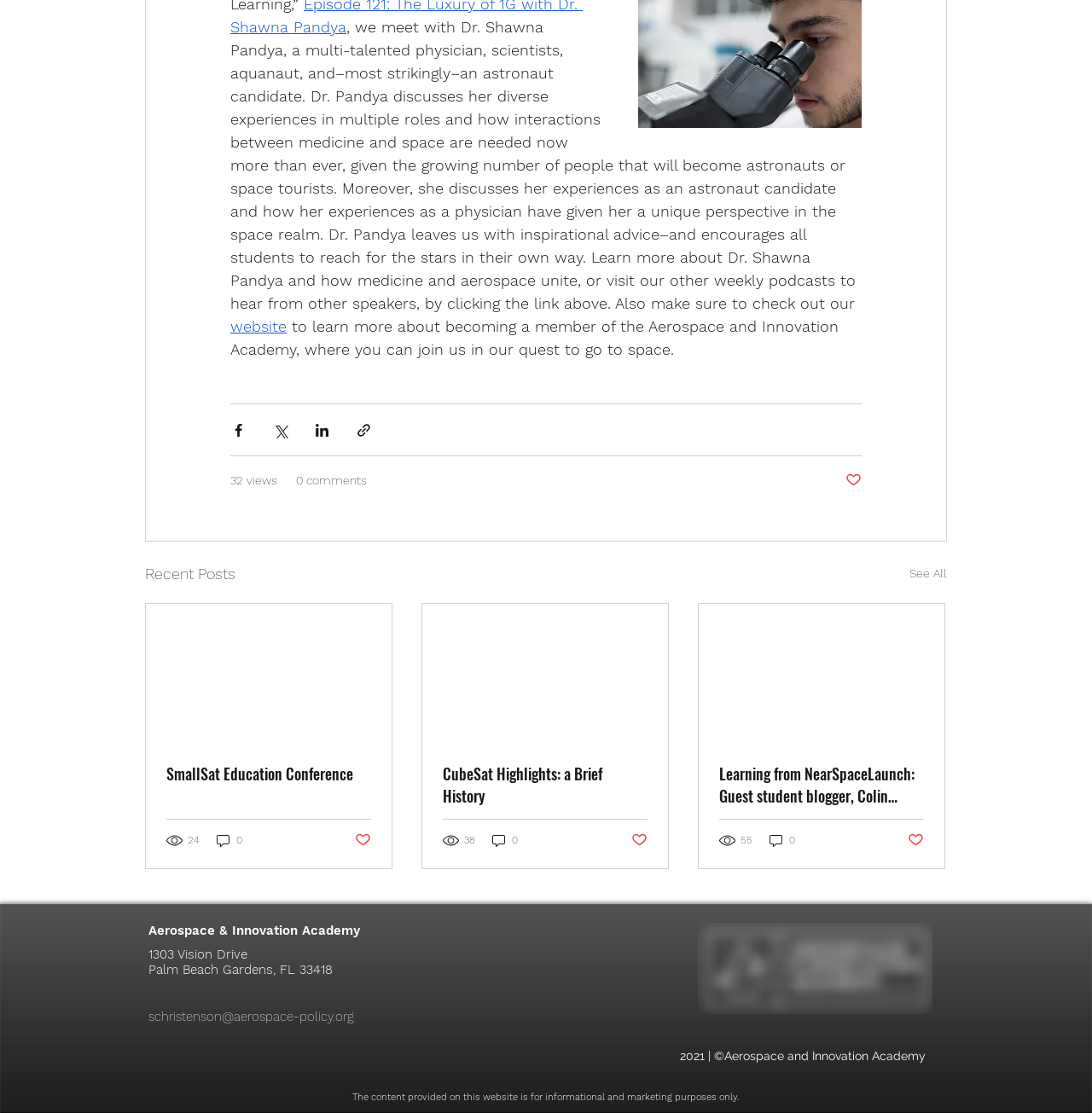Find and indicate the bounding box coordinates of the region you should select to follow the given instruction: "Share via Facebook".

[0.211, 0.379, 0.226, 0.393]